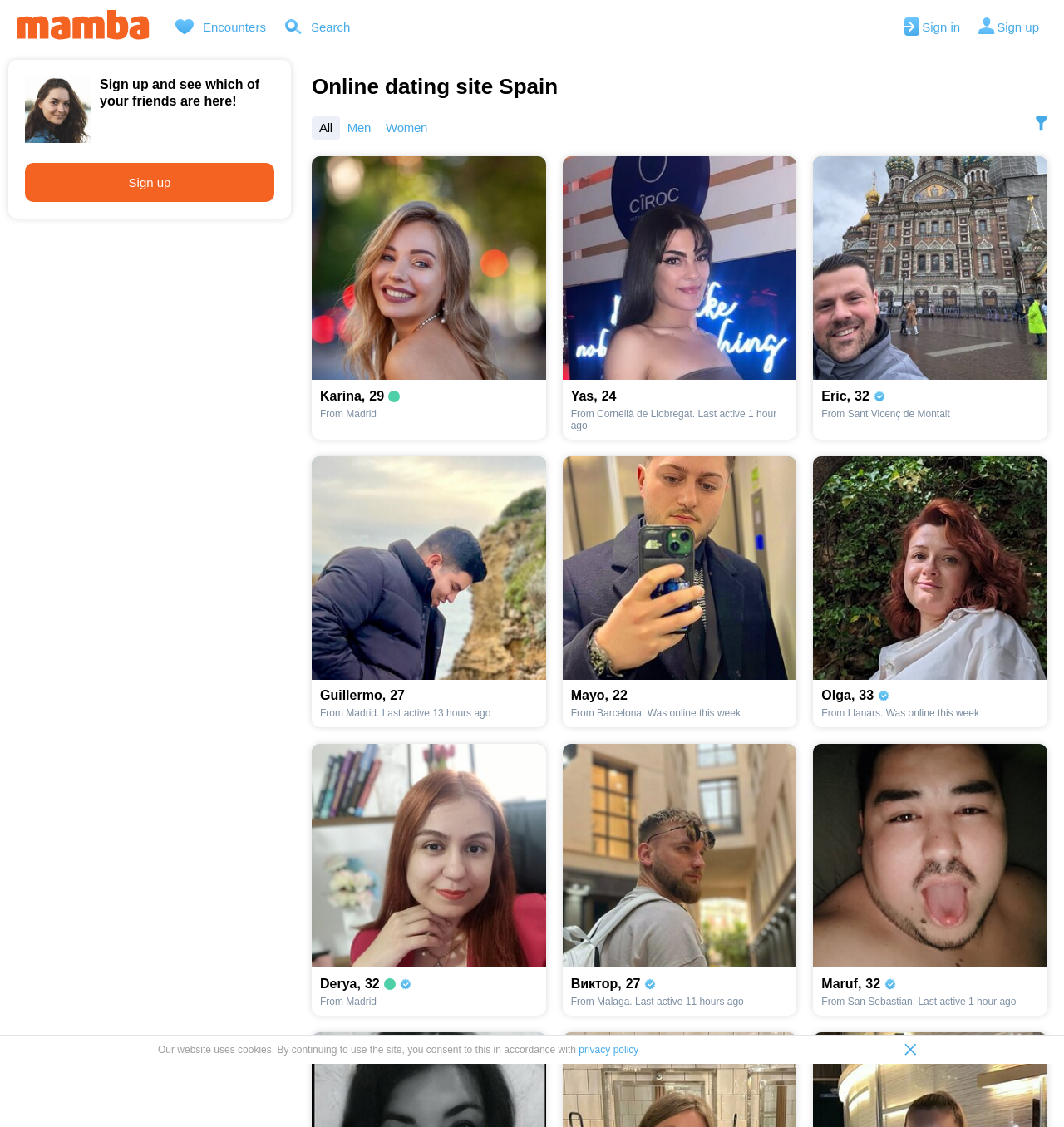Using the details from the image, please elaborate on the following question: What is the text of the first link on the webpage?

The first link on the webpage is located at the top left corner with a bounding box coordinate of [0.016, 0.003, 0.141, 0.044]. The text of this link is 'Mamba.ru'.